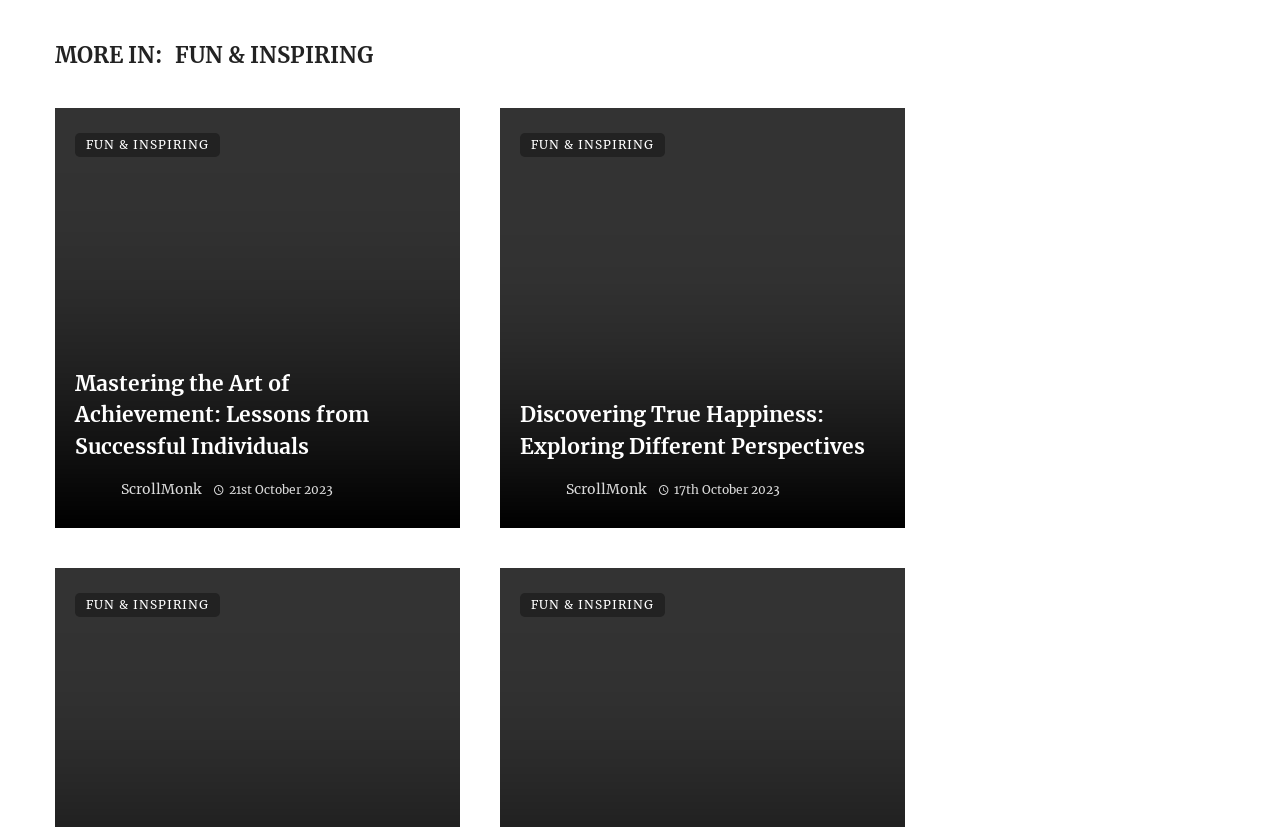Find the bounding box coordinates of the clickable region needed to perform the following instruction: "click on the 'FUN & INSPIRING' link". The coordinates should be provided as four float numbers between 0 and 1, i.e., [left, top, right, bottom].

[0.137, 0.049, 0.291, 0.083]